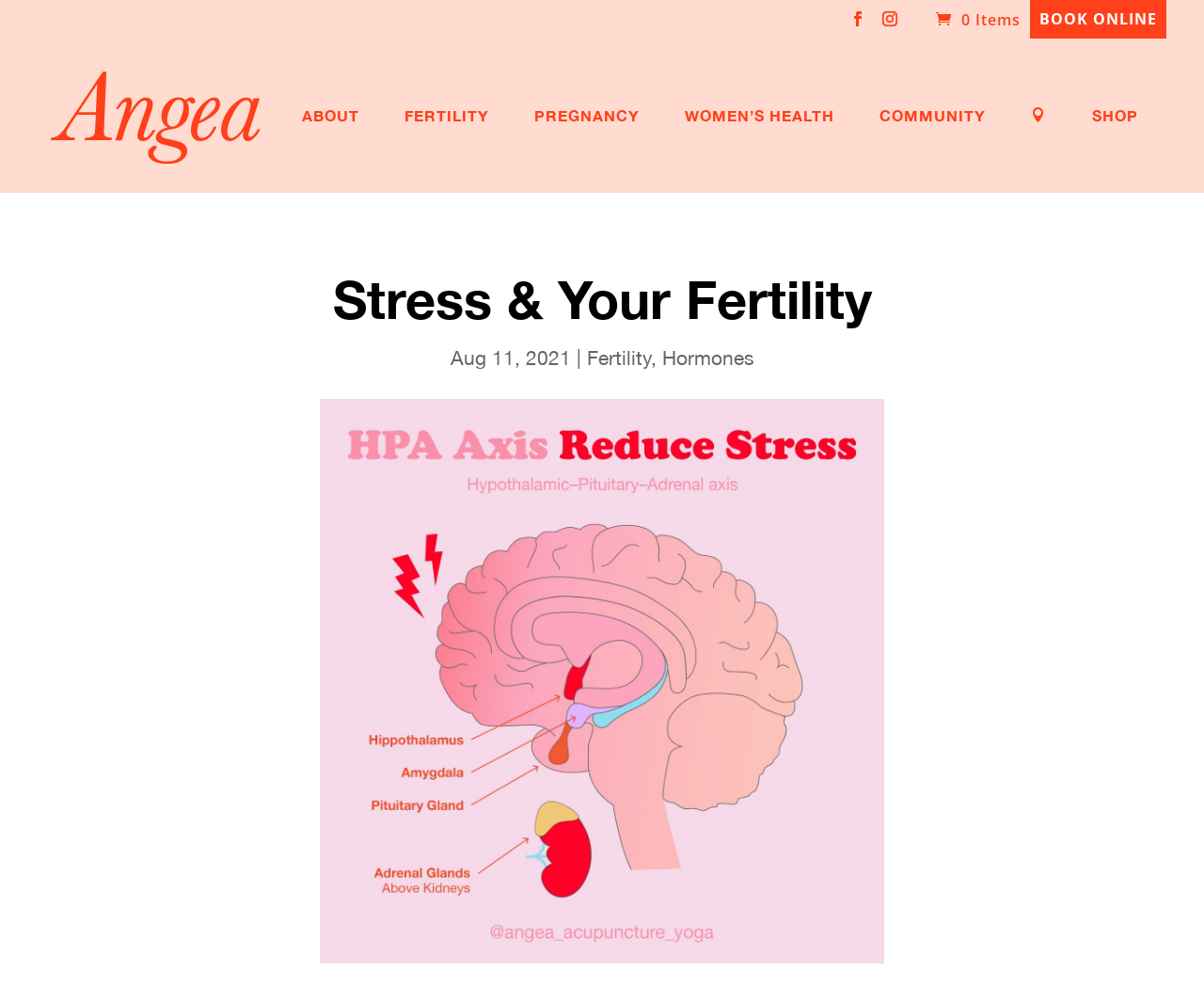Find and specify the bounding box coordinates that correspond to the clickable region for the instruction: "Click the ABOUT link".

[0.251, 0.109, 0.314, 0.192]